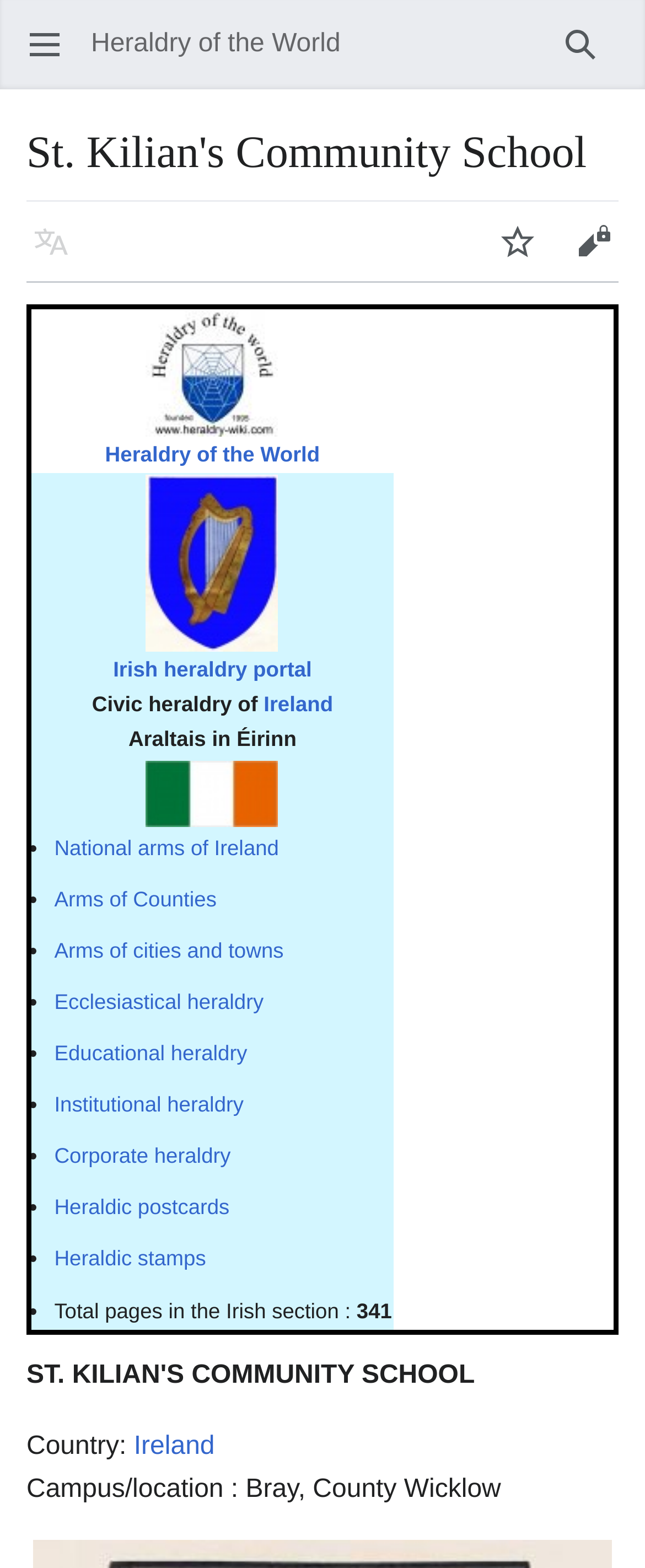Please indicate the bounding box coordinates for the clickable area to complete the following task: "Learn about National arms of Ireland". The coordinates should be specified as four float numbers between 0 and 1, i.e., [left, top, right, bottom].

[0.084, 0.532, 0.432, 0.548]